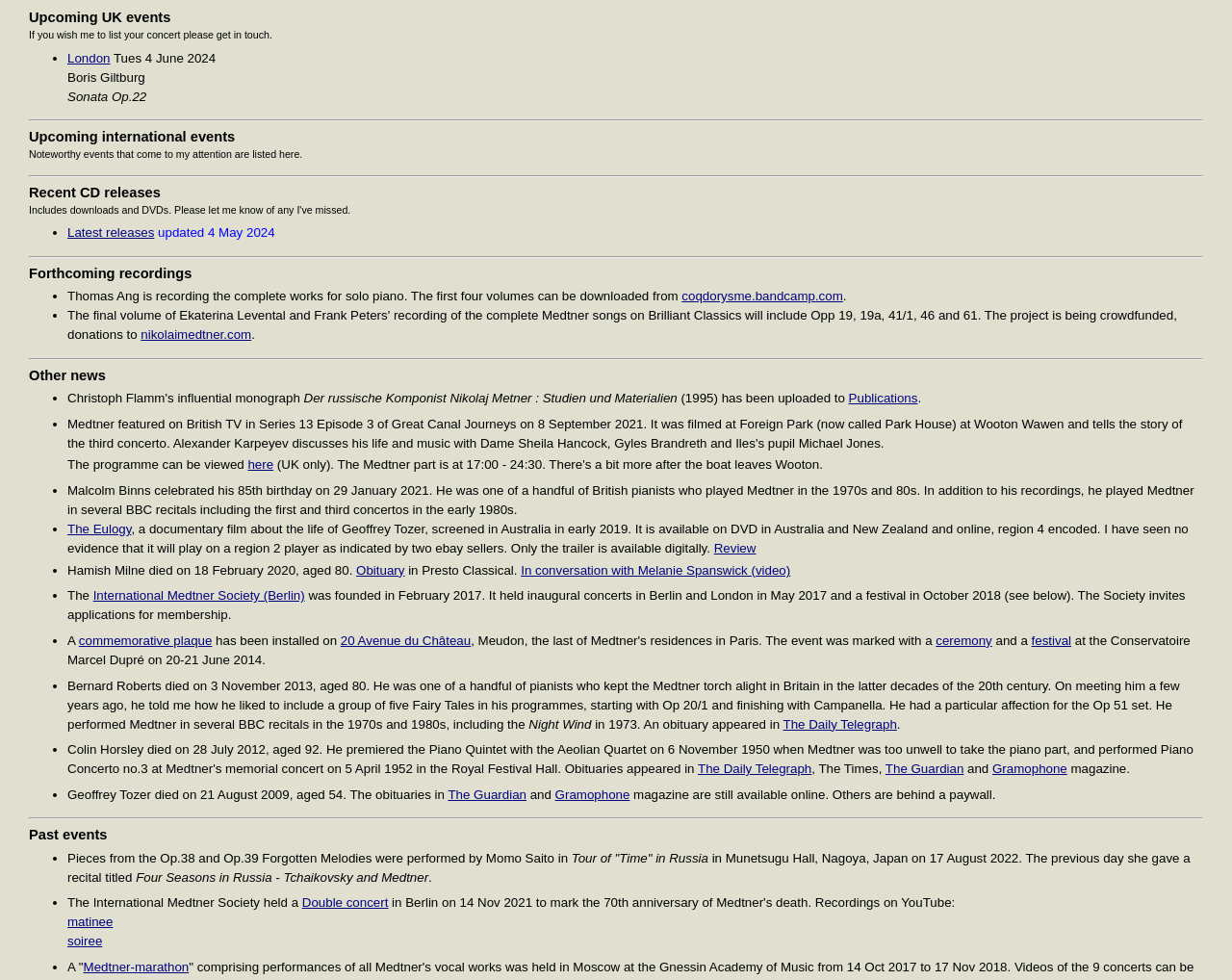Identify the bounding box for the UI element described as: "commemorative plaque". The coordinates should be four float numbers between 0 and 1, i.e., [left, top, right, bottom].

[0.064, 0.646, 0.172, 0.661]